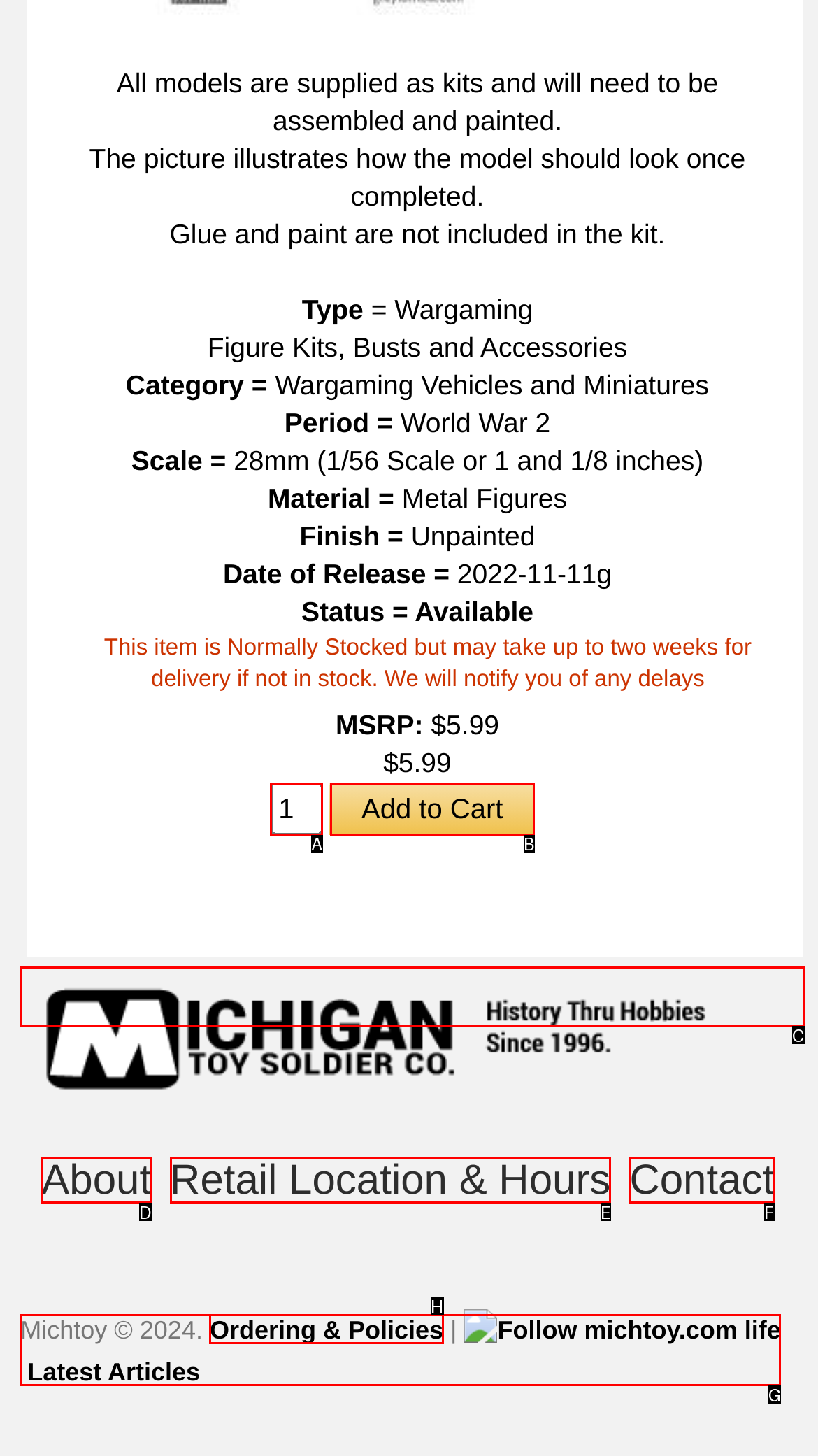Determine the letter of the UI element that you need to click to perform the task: Click the 'michtoy' link.
Provide your answer with the appropriate option's letter.

C